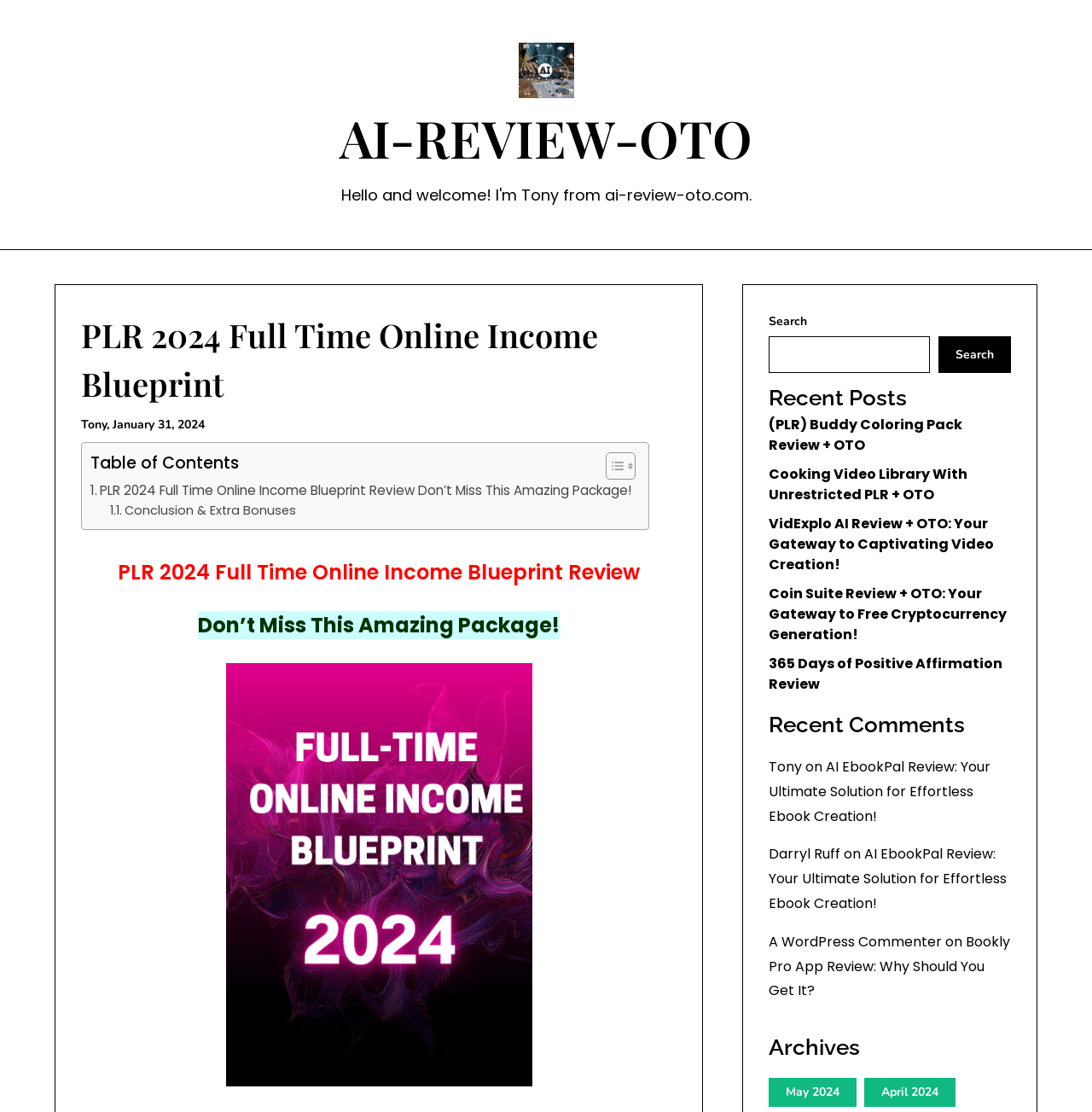Show the bounding box coordinates of the region that should be clicked to follow the instruction: "Read the 'PLR 2024 Full Time Online Income Blueprint Review'."

[0.083, 0.432, 0.578, 0.451]